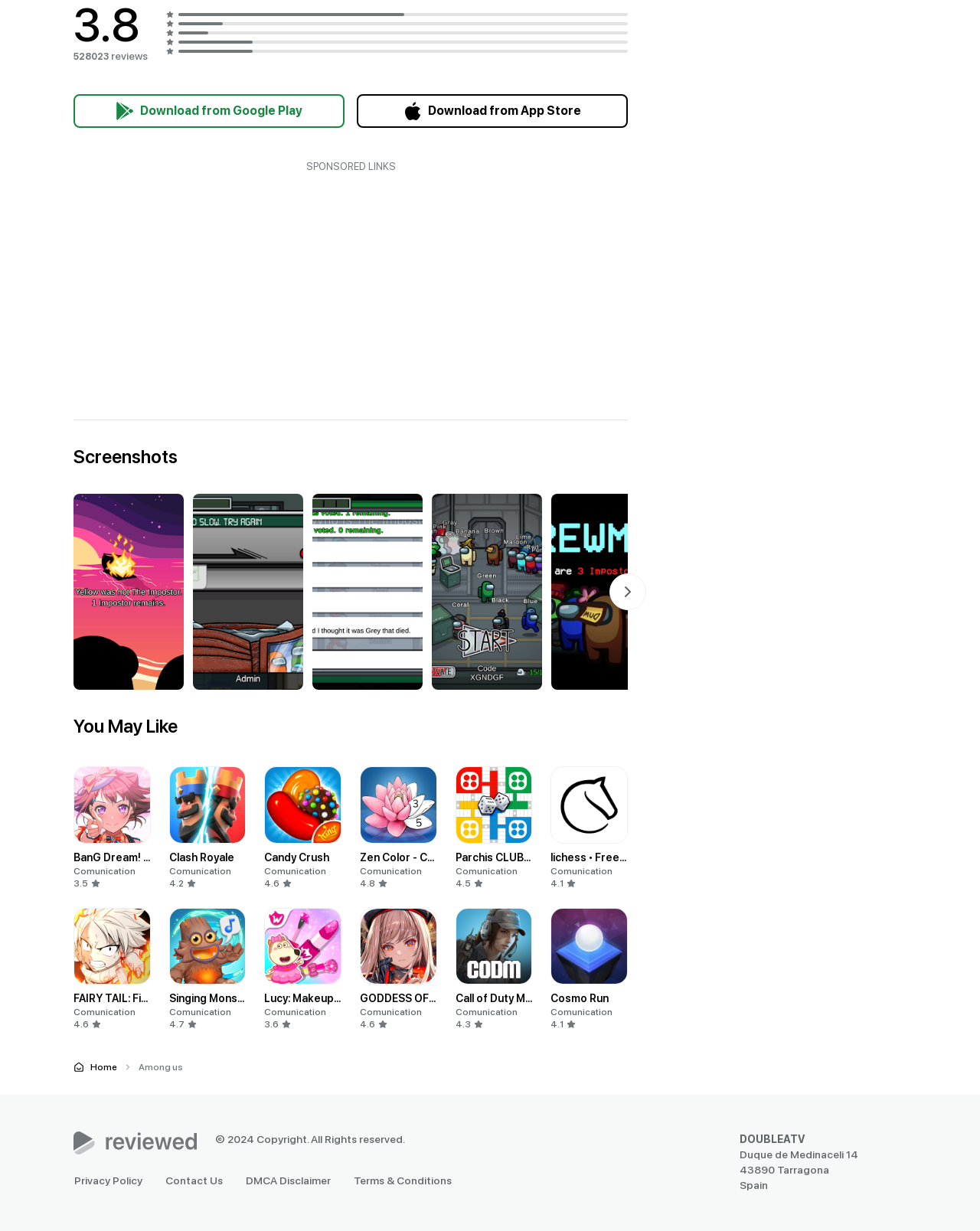Could you provide the bounding box coordinates for the portion of the screen to click to complete this instruction: "Download from Google Play"?

[0.075, 0.077, 0.352, 0.104]